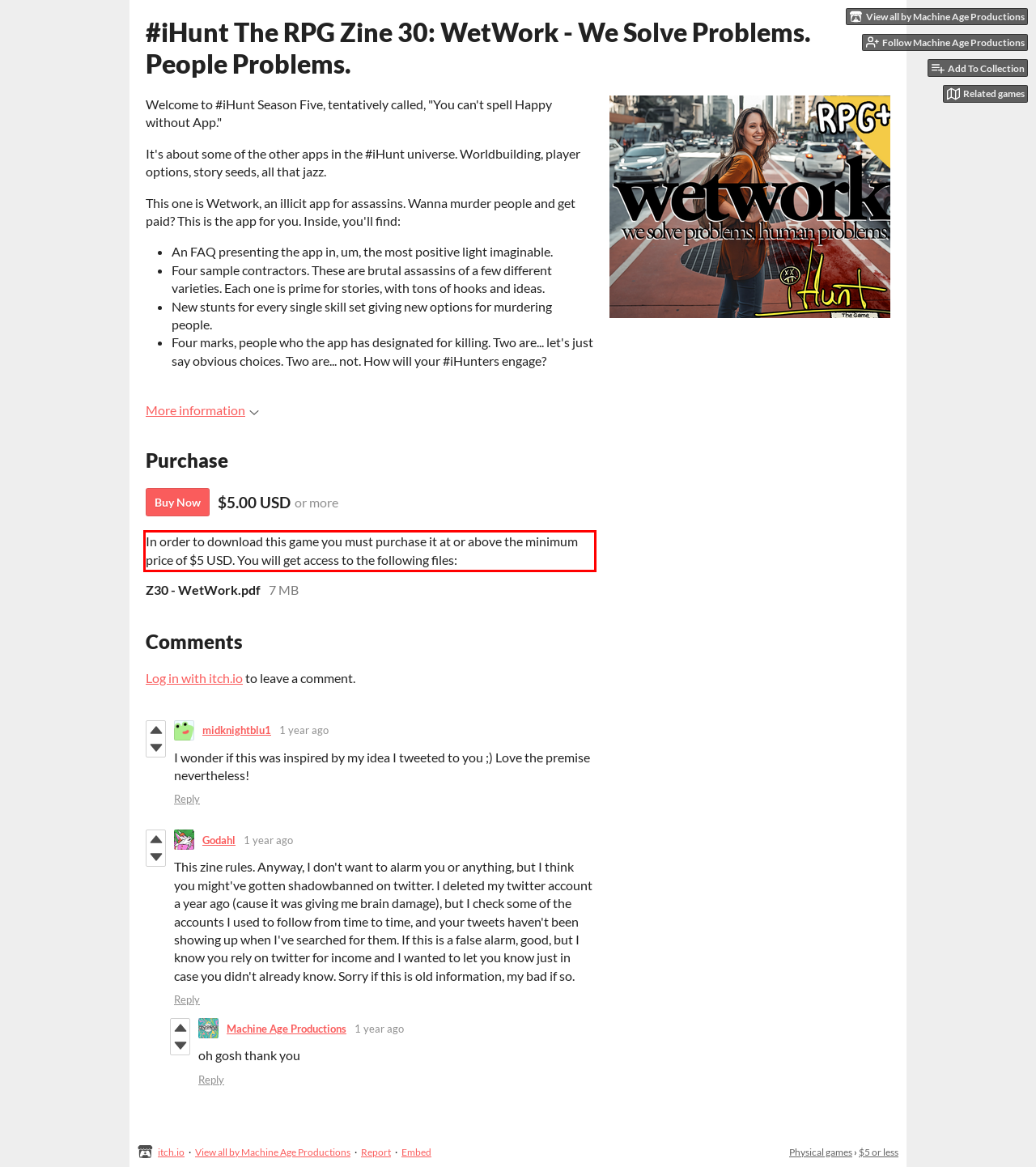Using the provided webpage screenshot, identify and read the text within the red rectangle bounding box.

In order to download this game you must purchase it at or above the minimum price of $5 USD. You will get access to the following files: